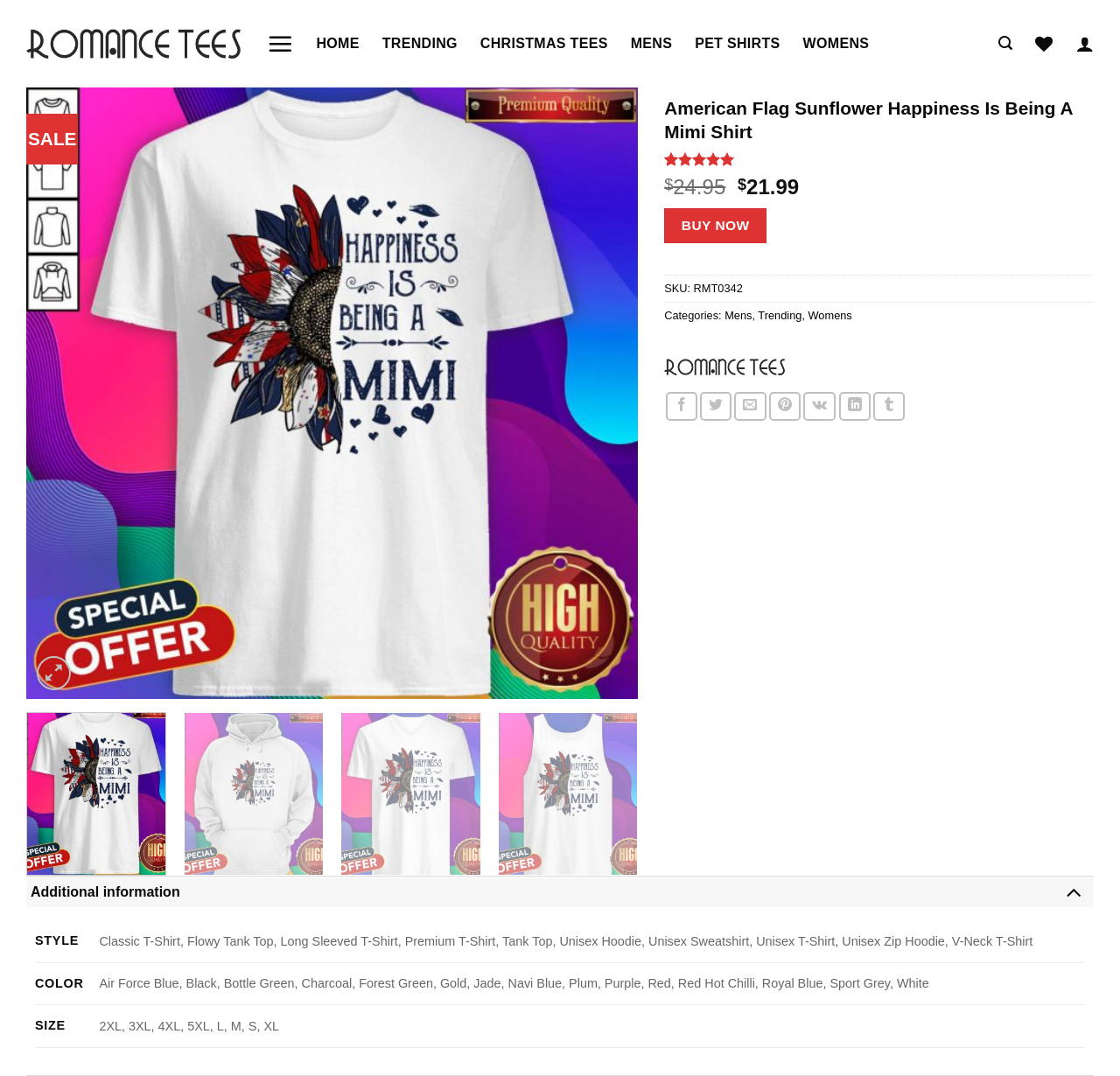Please locate the clickable area by providing the bounding box coordinates to follow this instruction: "Click on the 'Toggle Additional information' link".

[0.023, 0.814, 0.977, 0.843]